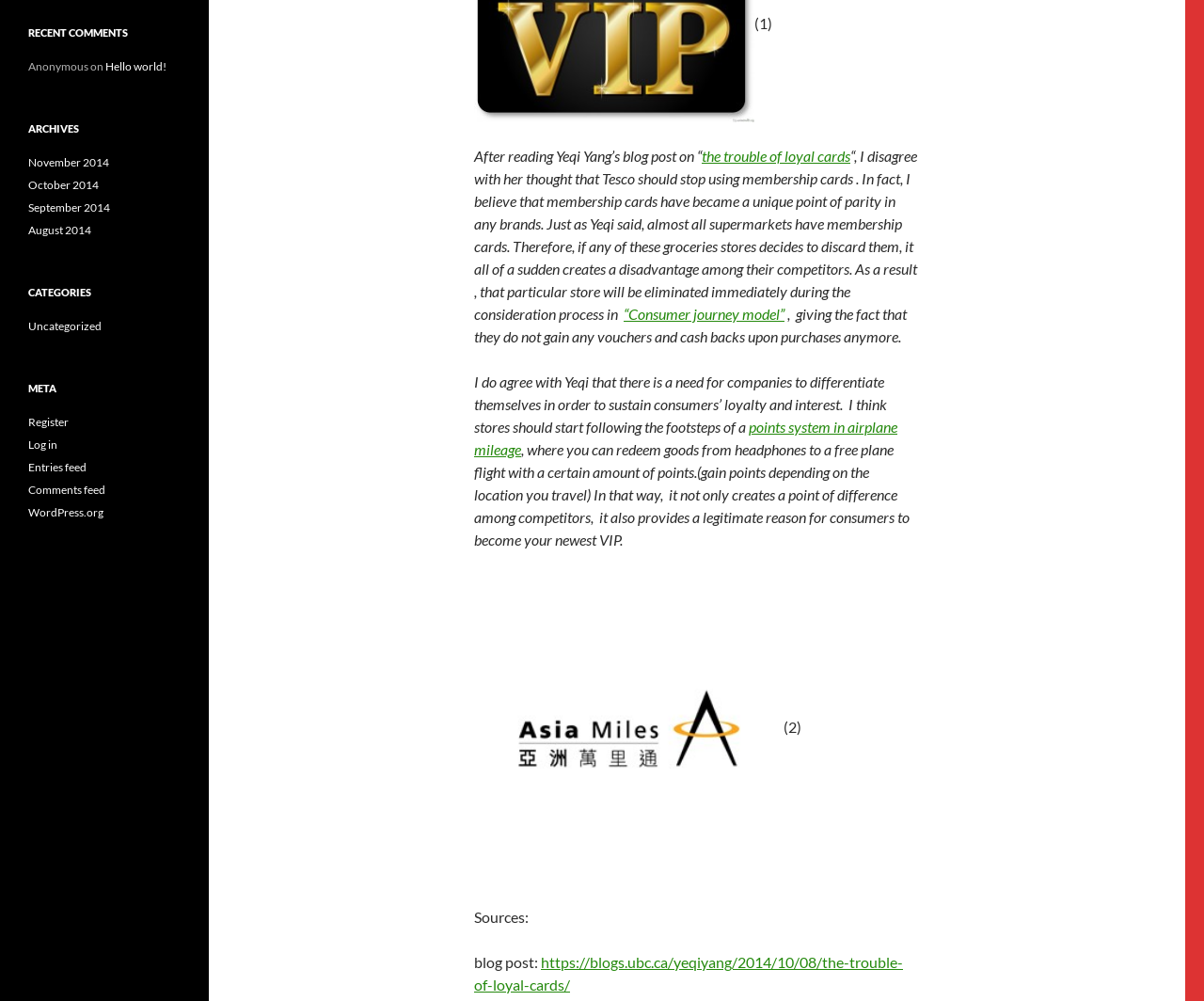Given the element description, predict the bounding box coordinates in the format (top-left x, top-left y, bottom-right x, bottom-right y). Make sure all values are between 0 and 1. Here is the element description: October 2014

[0.023, 0.178, 0.082, 0.192]